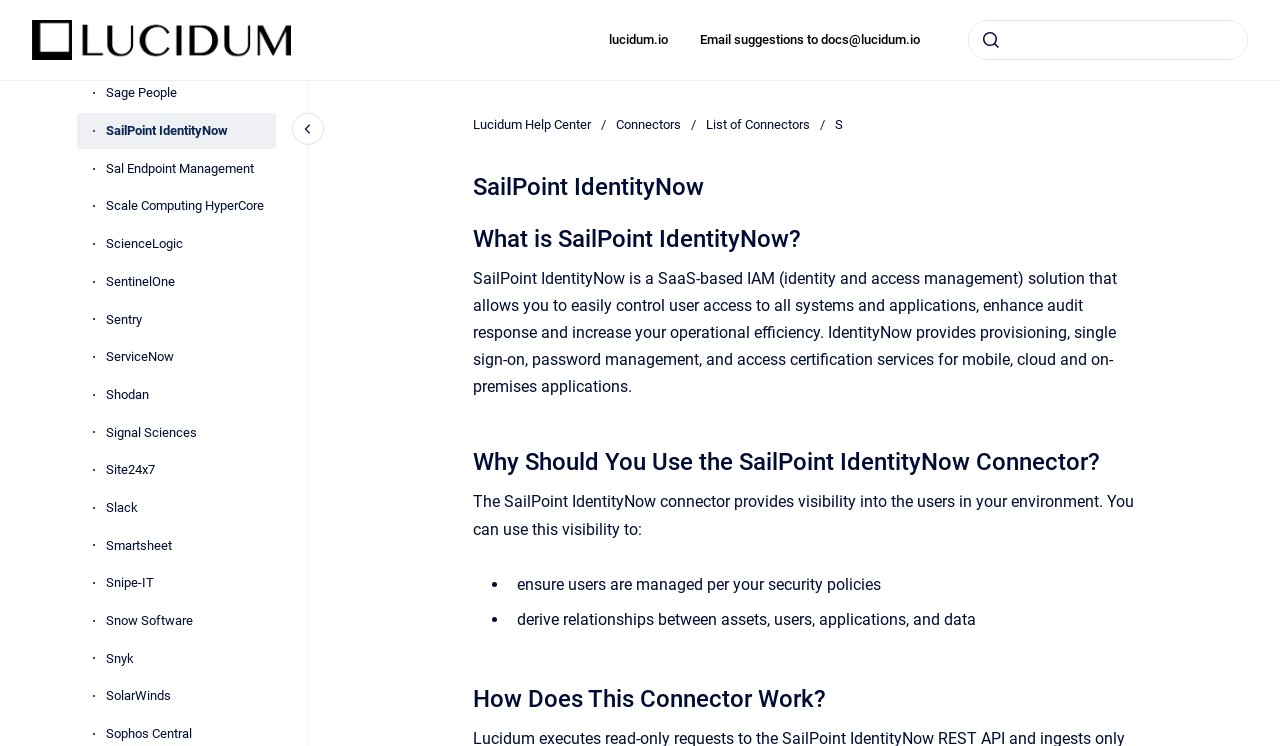Please reply with a single word or brief phrase to the question: 
What is SailPoint IdentityNow?

SaaS-based IAM solution